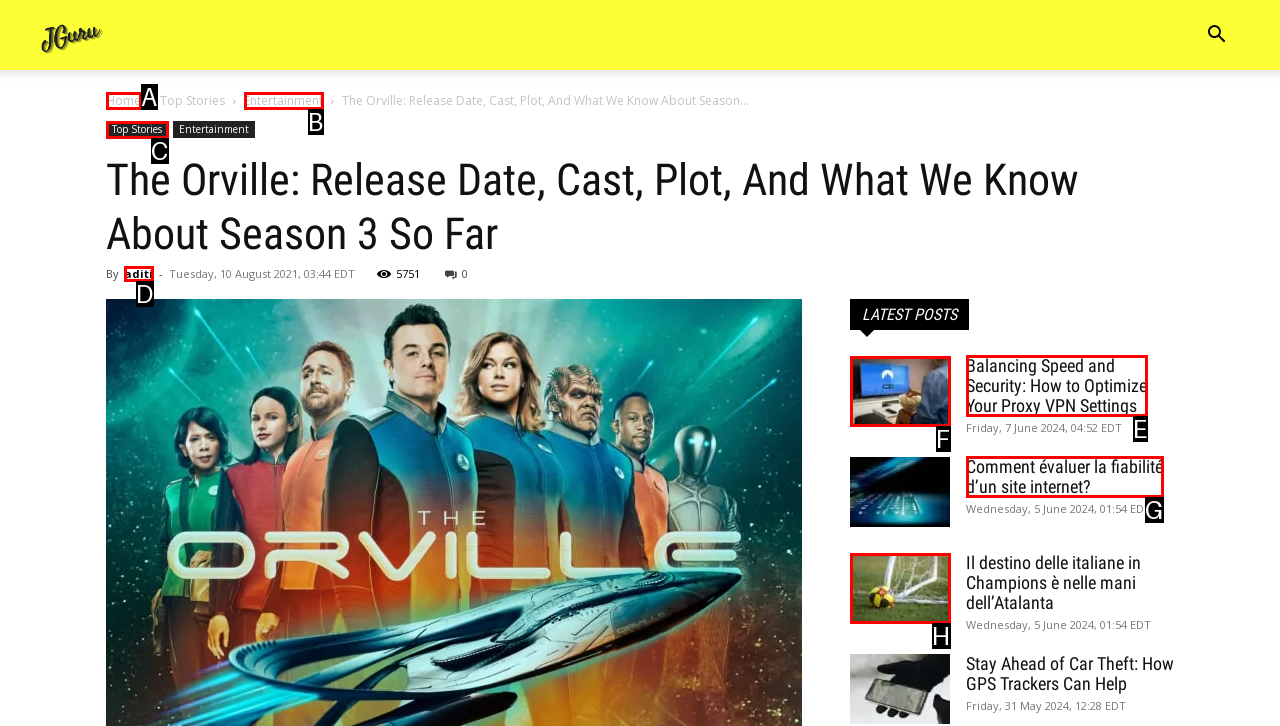Choose the HTML element that matches the description: Top Stories
Reply with the letter of the correct option from the given choices.

C